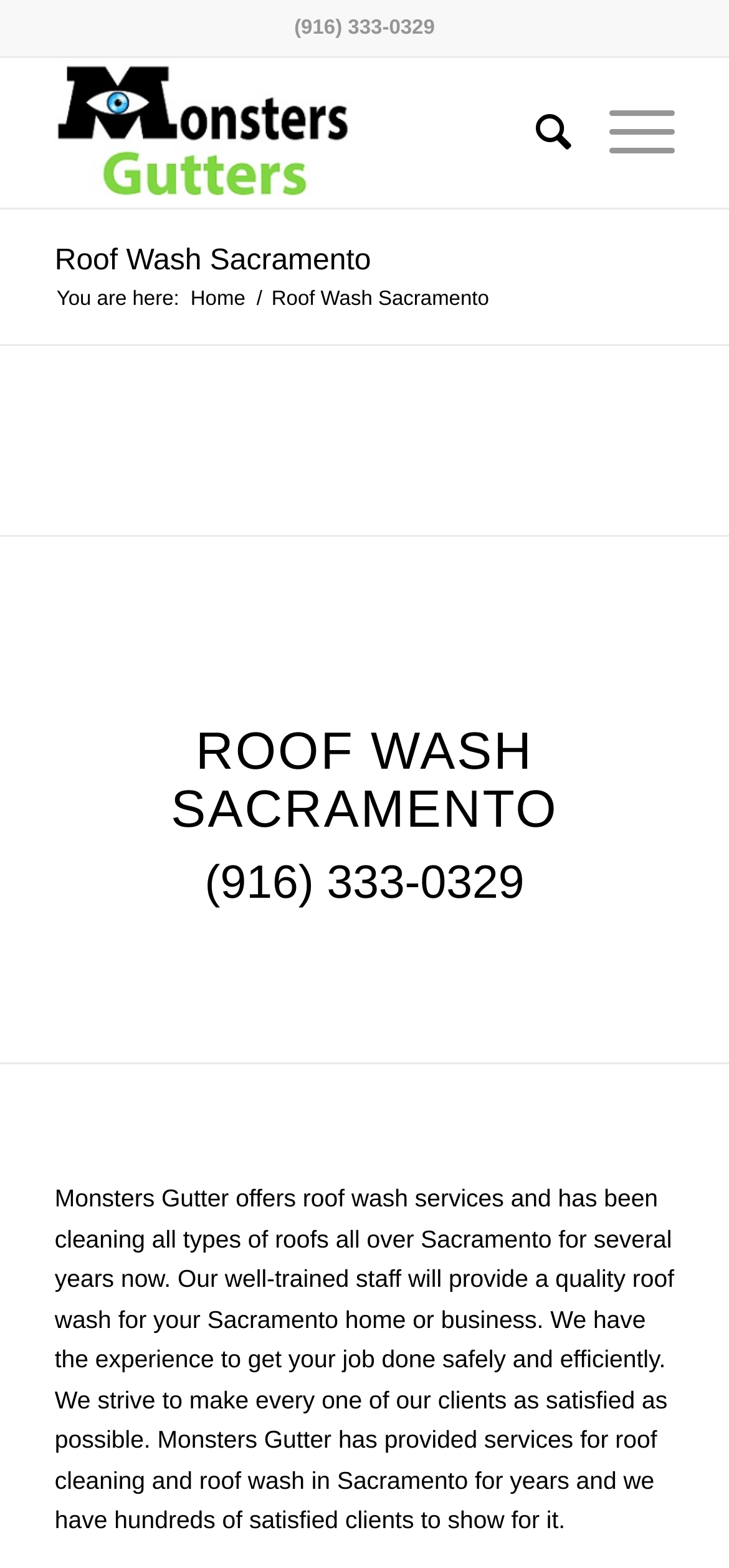Bounding box coordinates are specified in the format (top-left x, top-left y, bottom-right x, bottom-right y). All values are floating point numbers bounded between 0 and 1. Please provide the bounding box coordinate of the region this sentence describes: Contact

None